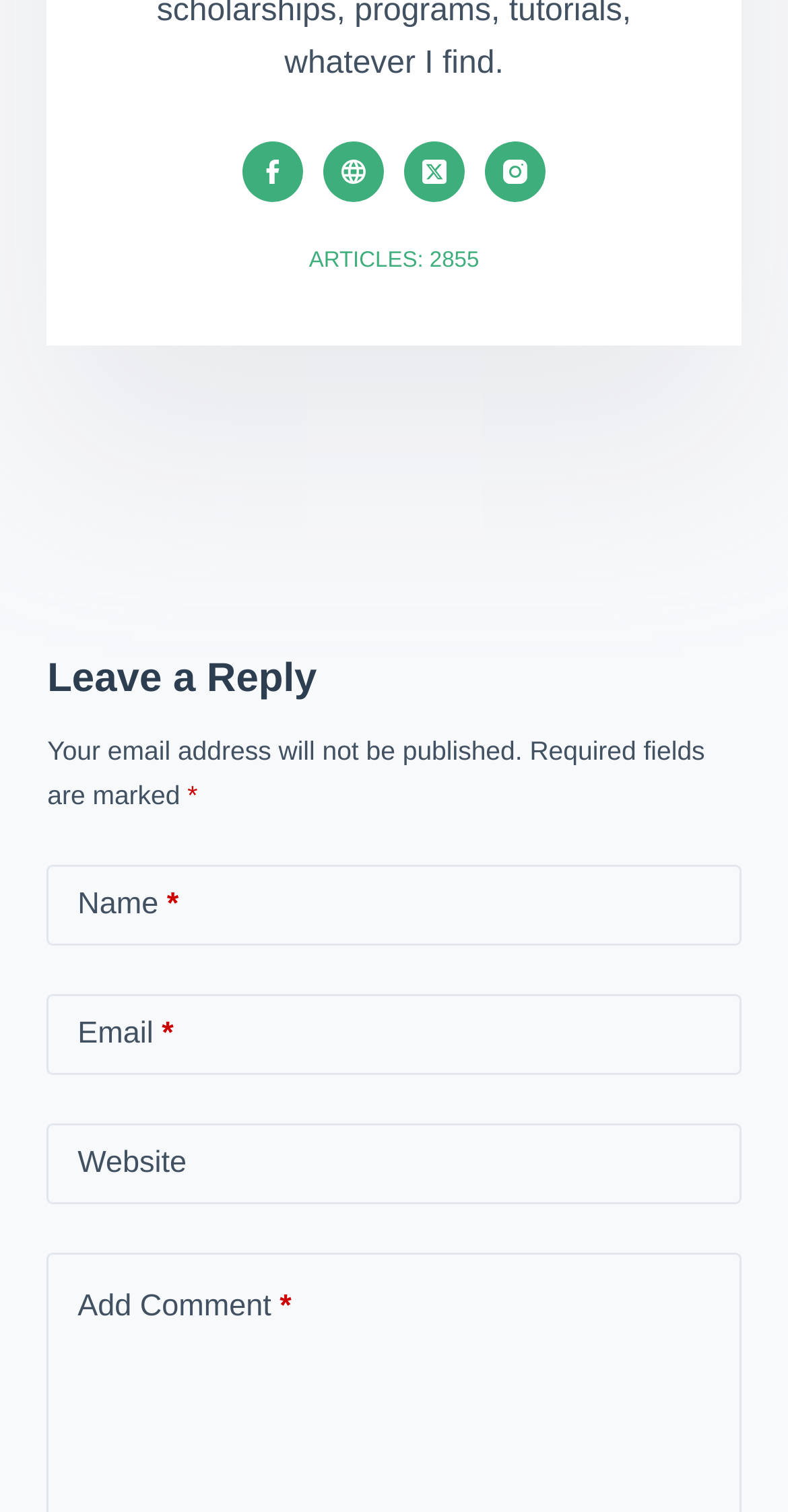Determine the bounding box coordinates of the clickable region to carry out the instruction: "Add a comment".

[0.098, 0.852, 0.344, 0.875]